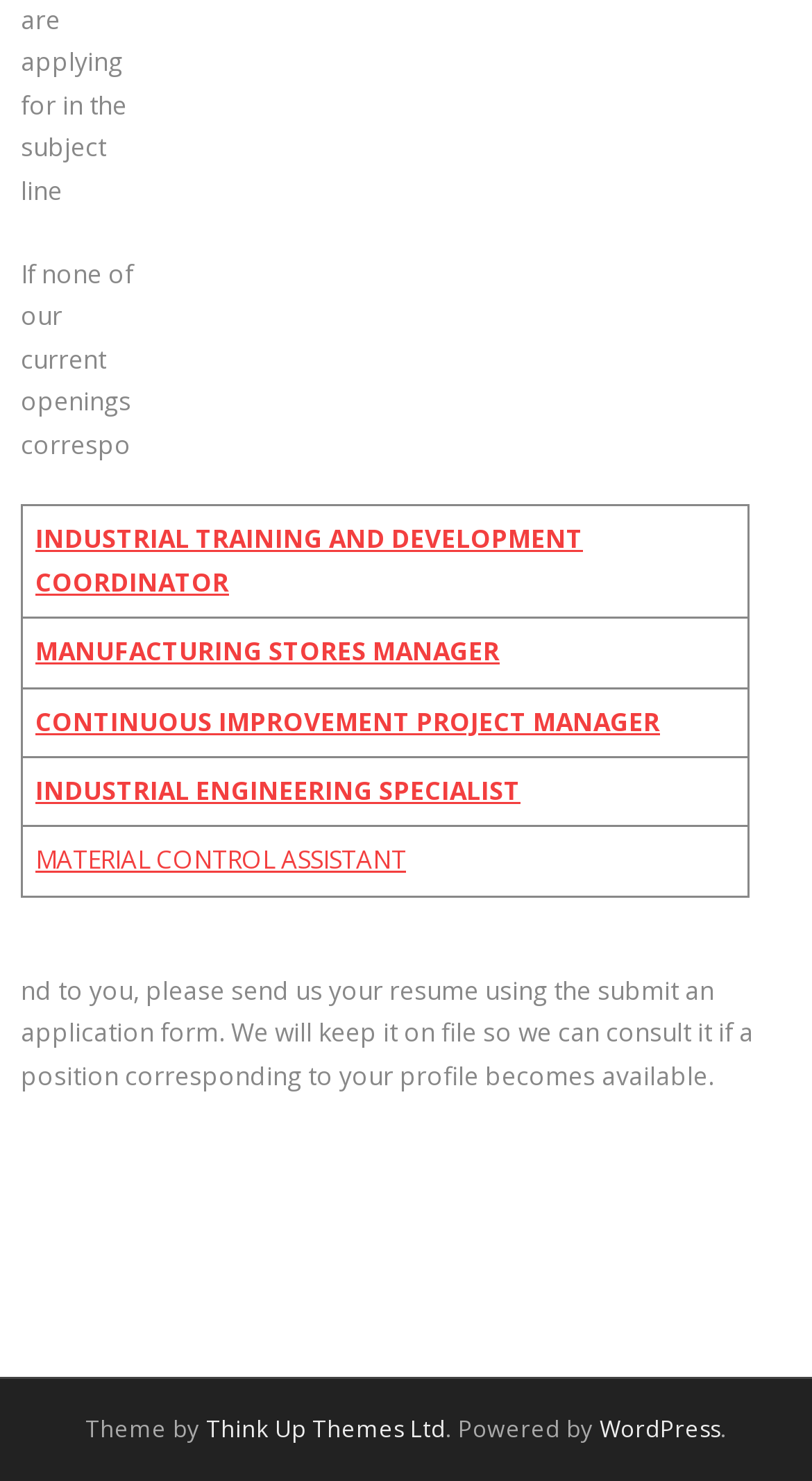Determine the bounding box coordinates of the clickable element to achieve the following action: 'Click on the submit an application form button'. Provide the coordinates as four float values between 0 and 1, formatted as [left, top, right, bottom].

[0.026, 0.852, 0.692, 0.876]